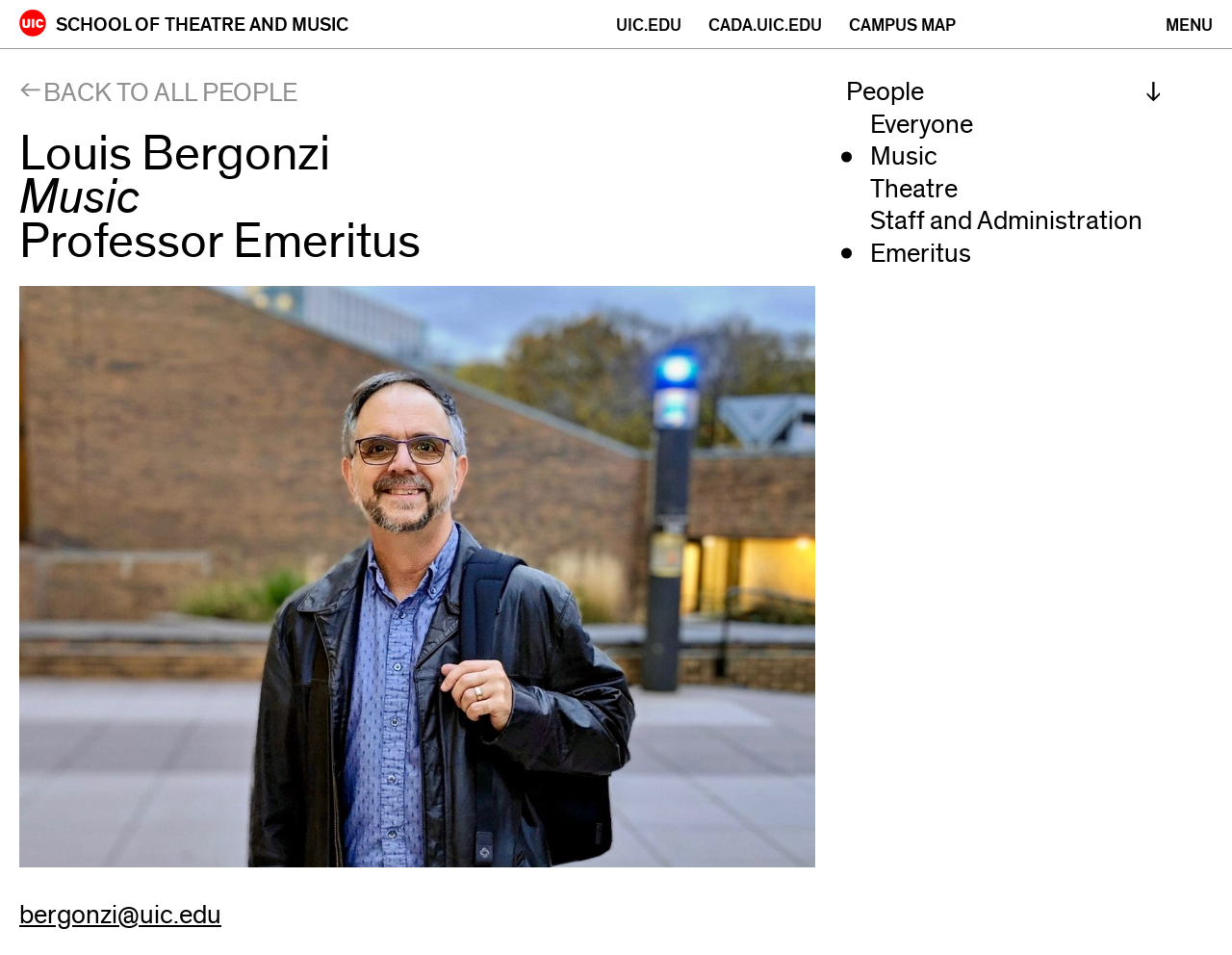How can you contact Louis Bergonzi?
Please respond to the question with a detailed and informative answer.

I found the answer by looking at the link element with the text 'bergonzi@uic.edu', which is likely an email address. This suggests that you can contact Louis Bergonzi through this email address.